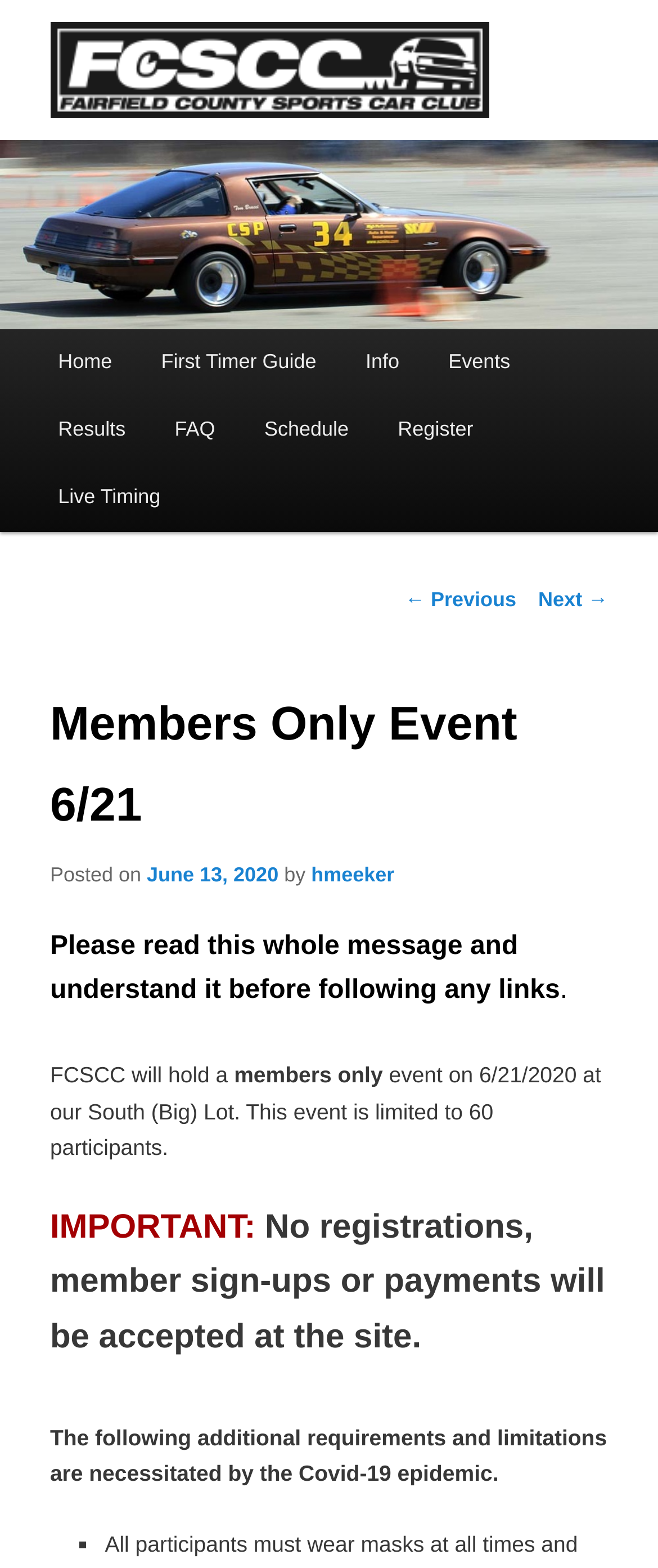Specify the bounding box coordinates of the area to click in order to execute this command: 'Click the 'Events' link'. The coordinates should consist of four float numbers ranging from 0 to 1, and should be formatted as [left, top, right, bottom].

[0.644, 0.21, 0.813, 0.253]